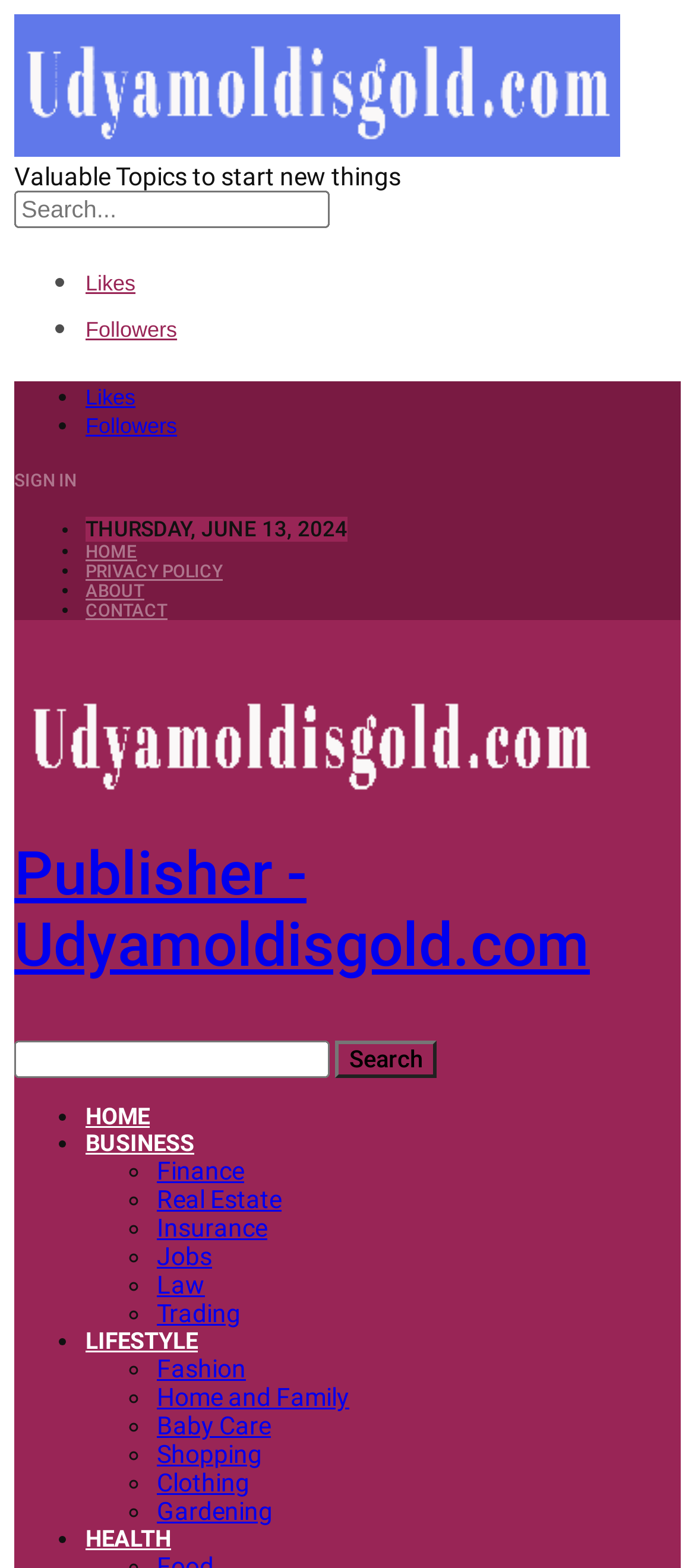Using the details from the image, please elaborate on the following question: When was the article last updated?

The last updated date of the article can be found by looking at the section below the main heading, which shows 'Last updated Jul 7, 2022'. This indicates that the article was last updated on July 7, 2022.